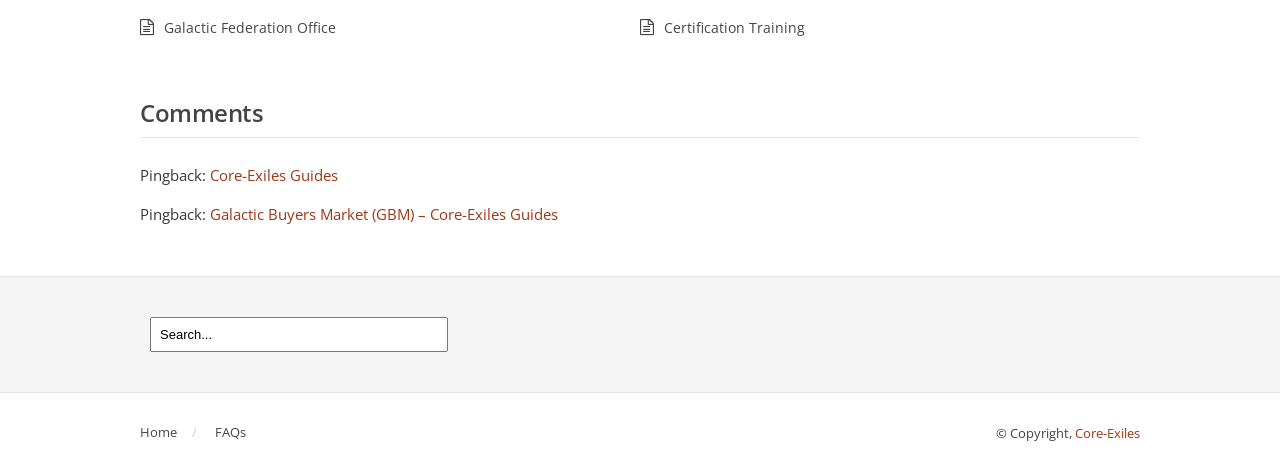Specify the bounding box coordinates of the region I need to click to perform the following instruction: "search". The coordinates must be four float numbers in the range of 0 to 1, i.e., [left, top, right, bottom].

[0.117, 0.674, 0.35, 0.749]